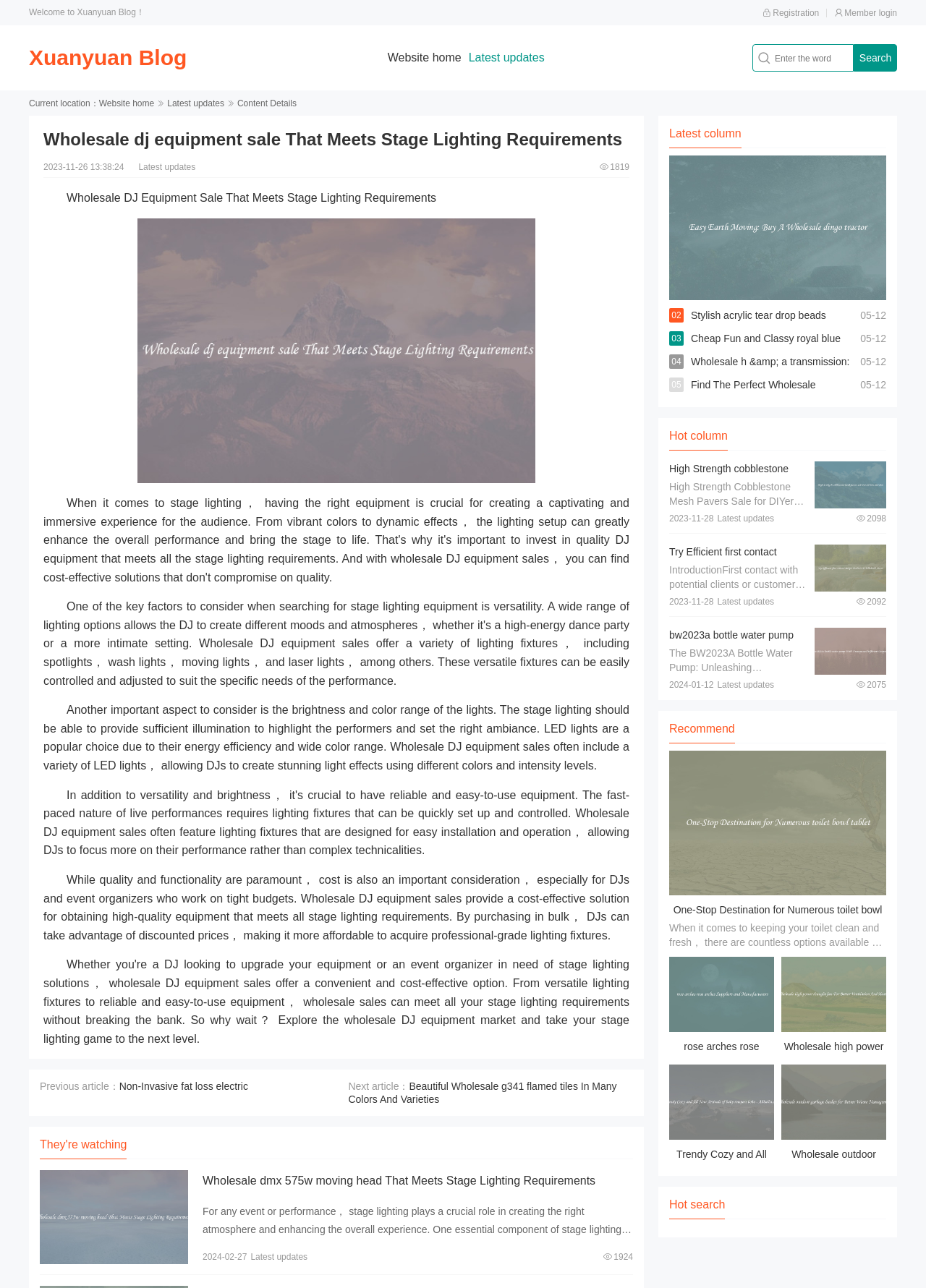Given the content of the image, can you provide a detailed answer to the question?
What is the topic of the article with the most views?

I found the topic of the article with the most views by looking at the article with the highest view count, which is '1819' views, and its corresponding title is 'Wholesale DJ Equipment Sale That Meets Stage Lighting Requirements'.